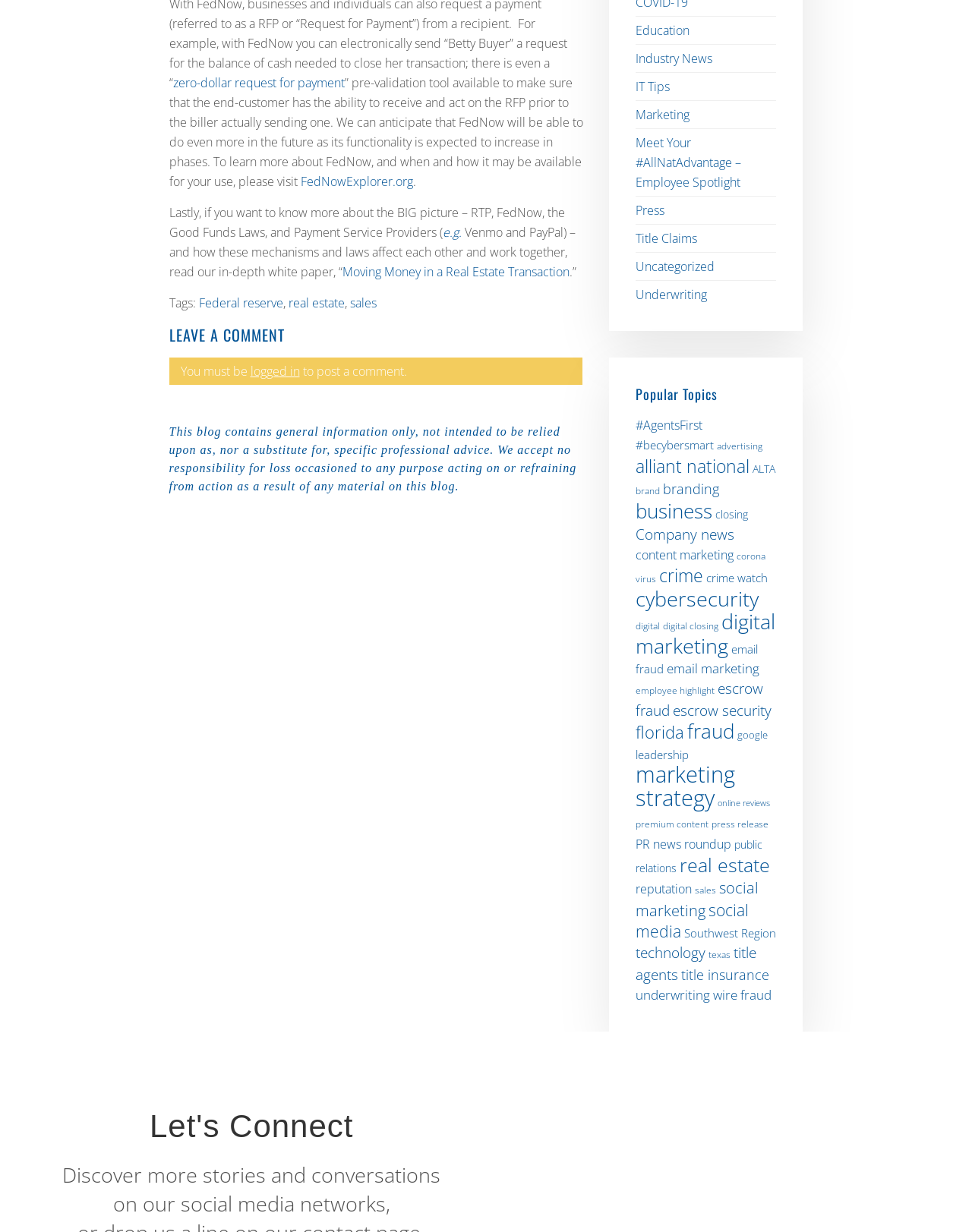Pinpoint the bounding box coordinates of the area that must be clicked to complete this instruction: "Read the 'Moving Money in a Real Estate Transaction' white paper".

[0.352, 0.214, 0.586, 0.227]